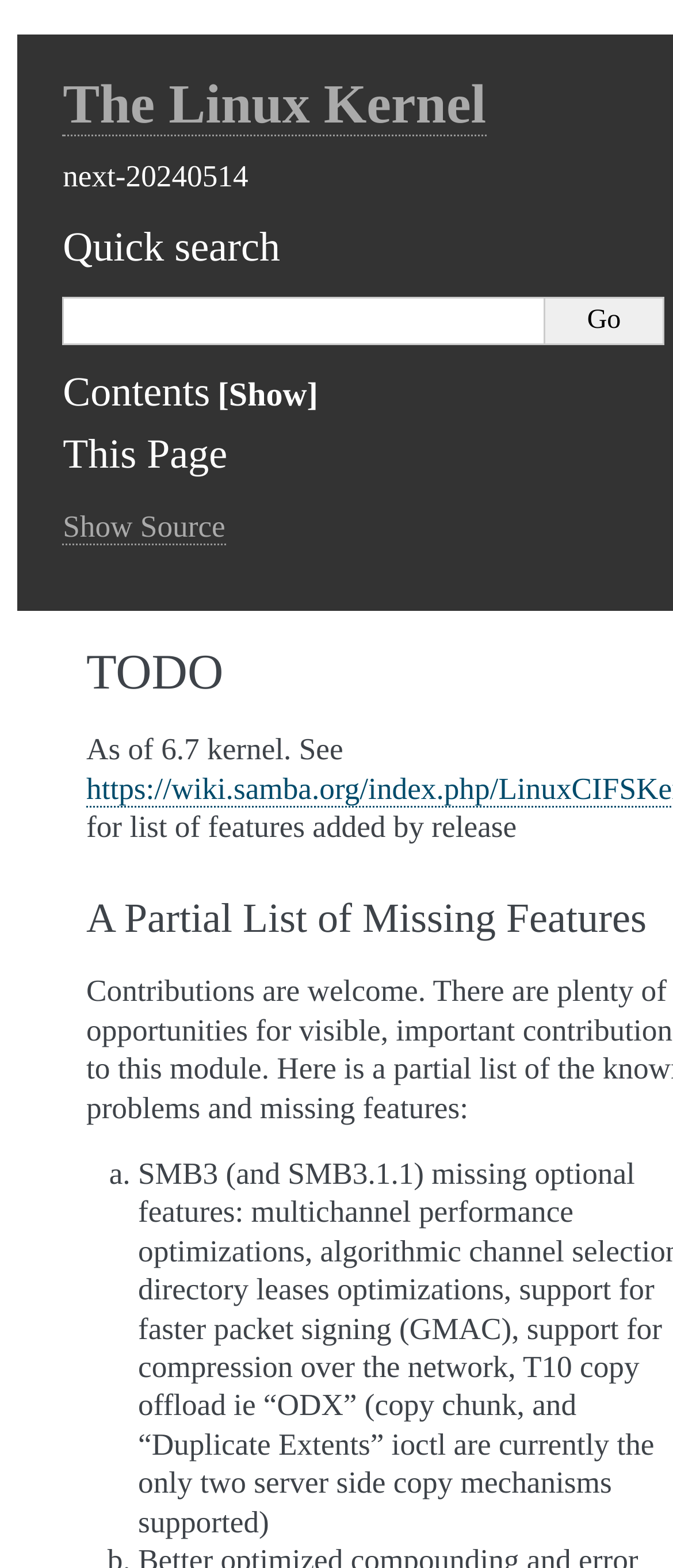Generate the text content of the main heading of the webpage.

The Linux Kernel